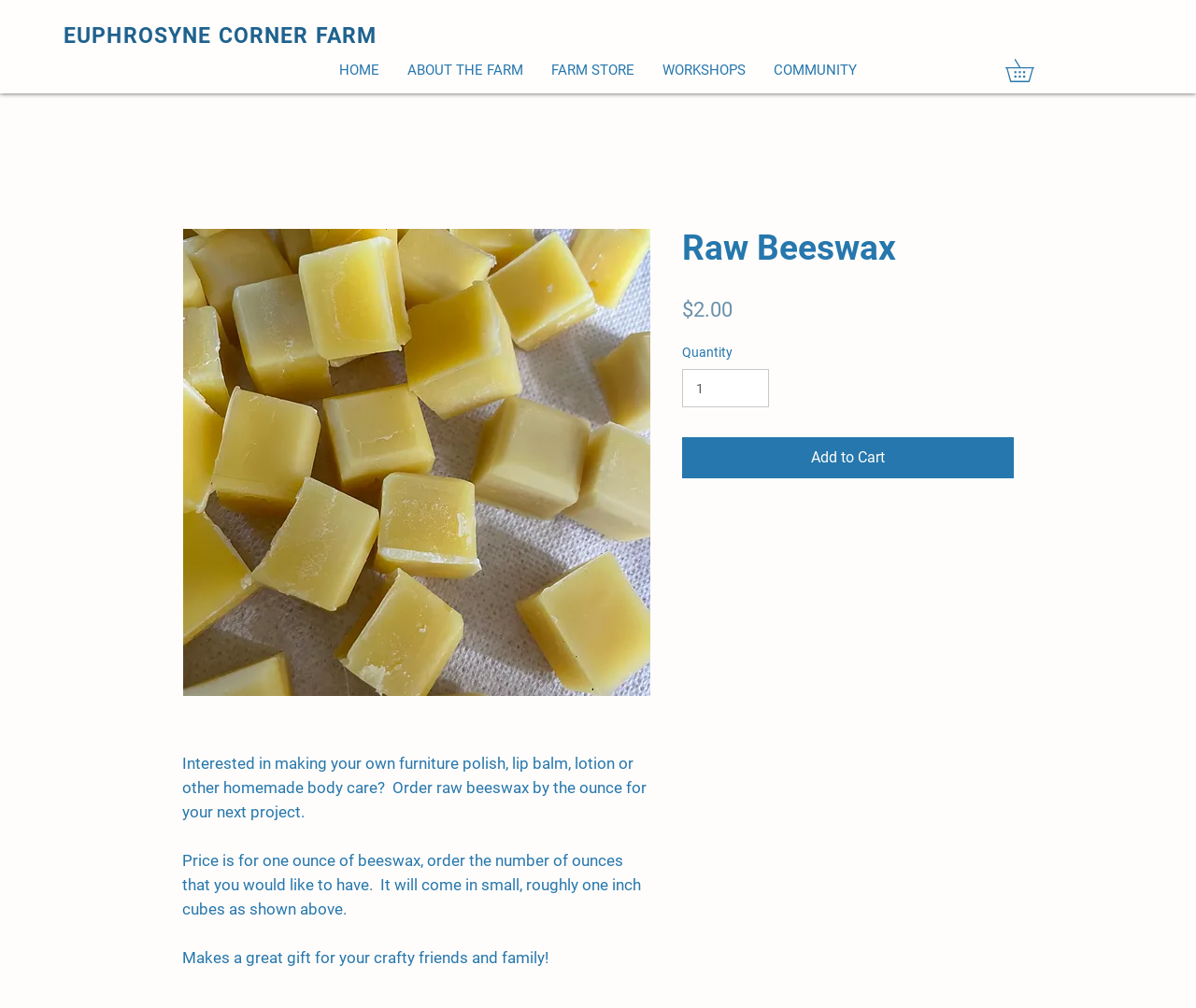Provide a brief response to the question below using one word or phrase:
What is the minimum quantity of raw beeswax that can be ordered?

1